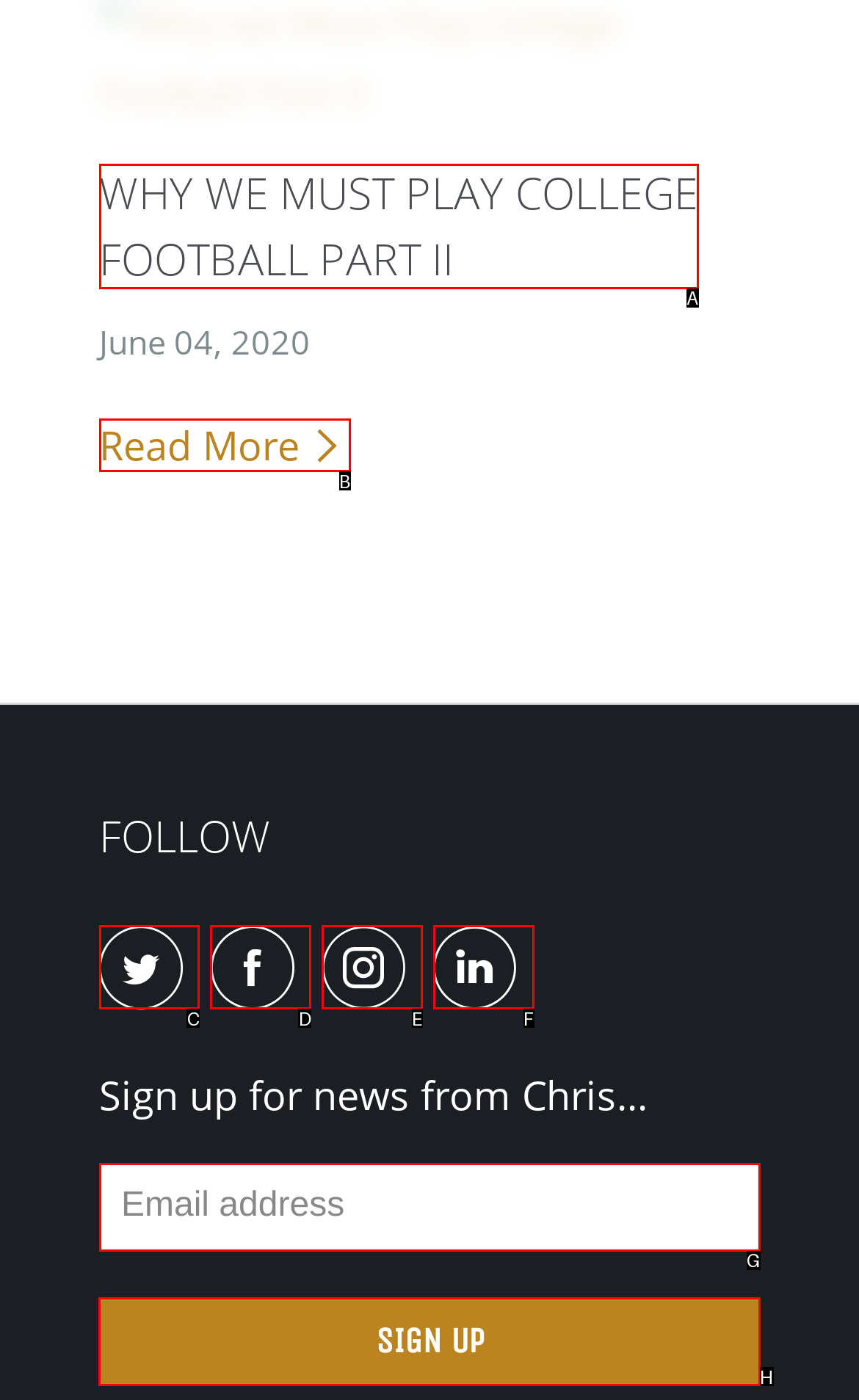Select the right option to accomplish this task: Click the 'Sign Up' button. Reply with the letter corresponding to the correct UI element.

H